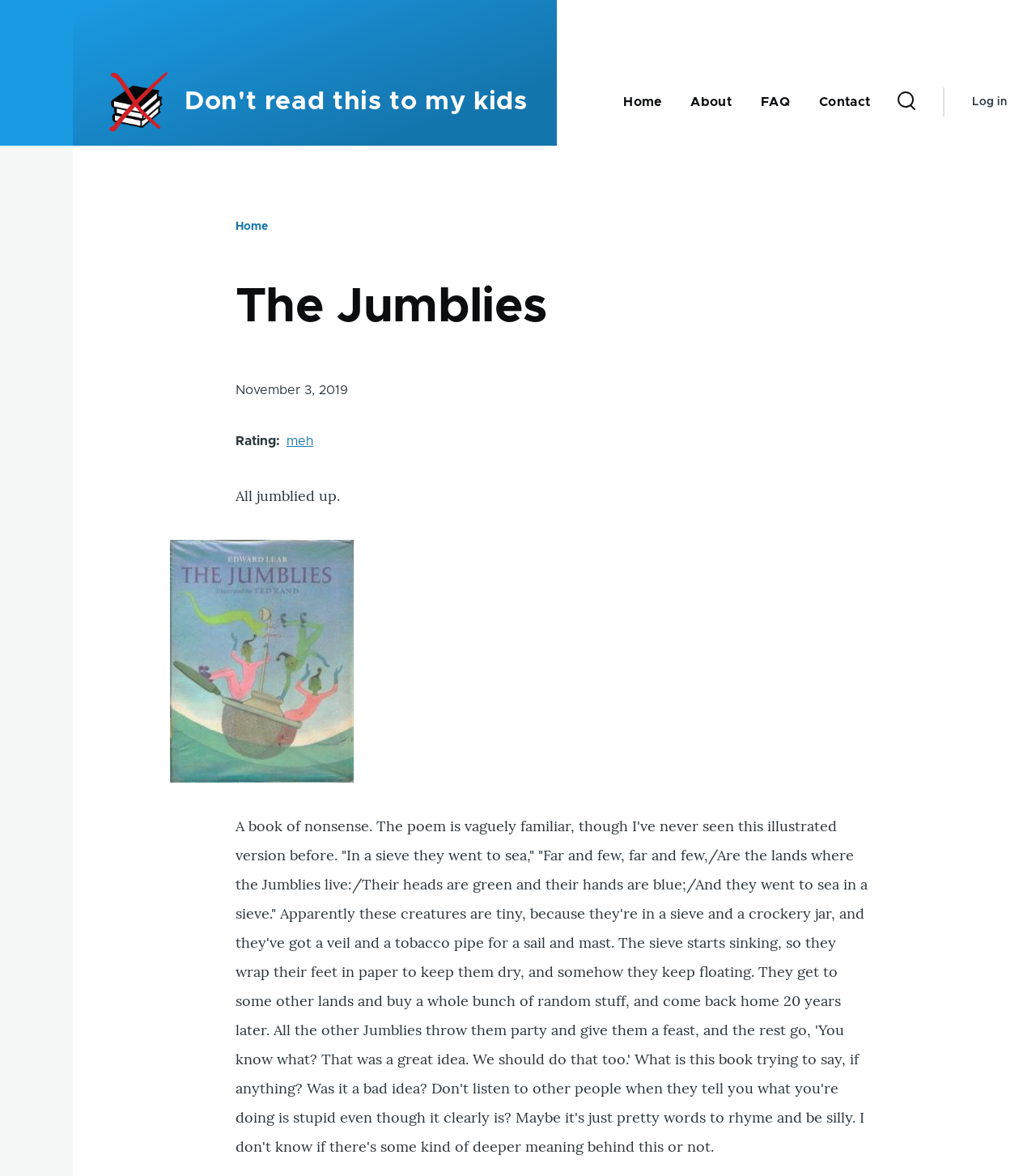Bounding box coordinates are specified in the format (top-left x, top-left y, bottom-right x, bottom-right y). All values are floating point numbers bounded between 0 and 1. Please provide the bounding box coordinate of the region this sentence describes: May 12 Sun

None